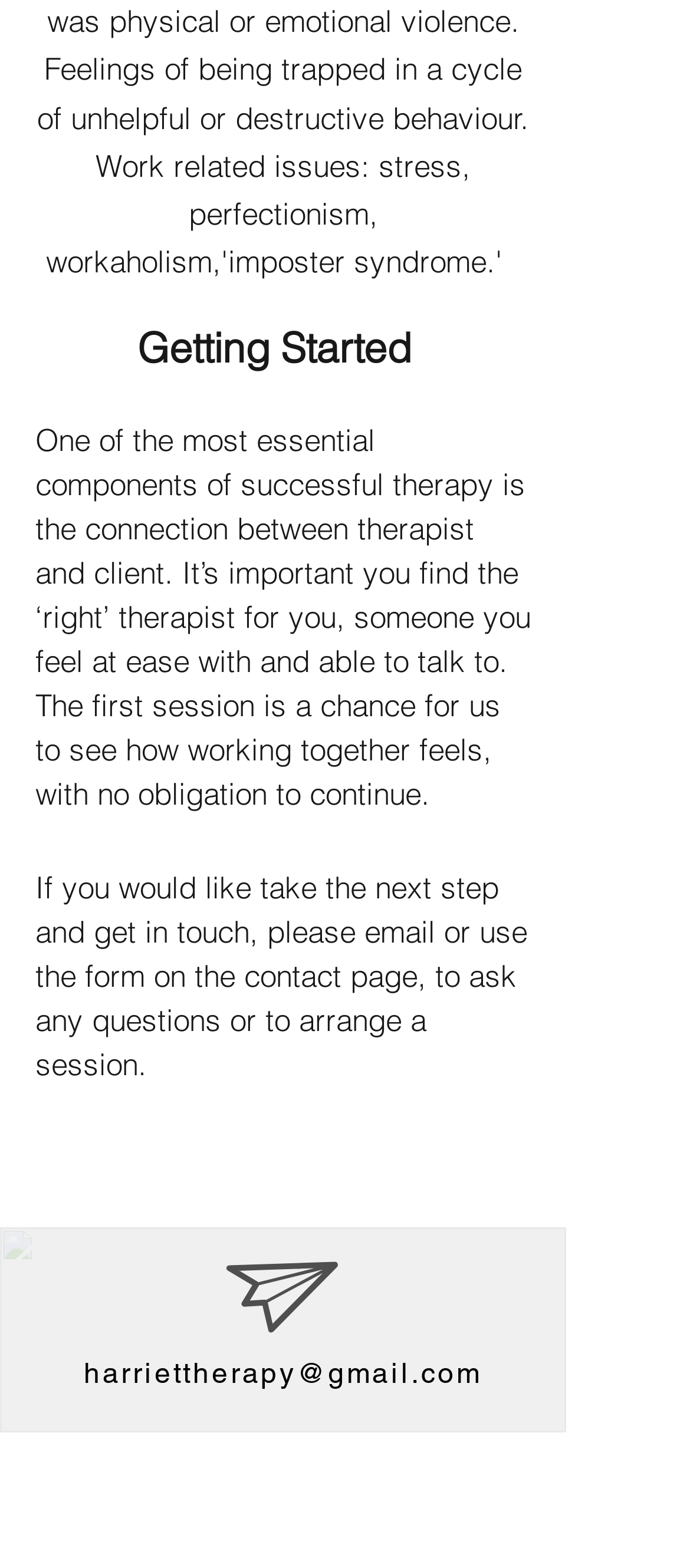Give a succinct answer to this question in a single word or phrase: 
How can you get in touch with the therapist?

email or contact page